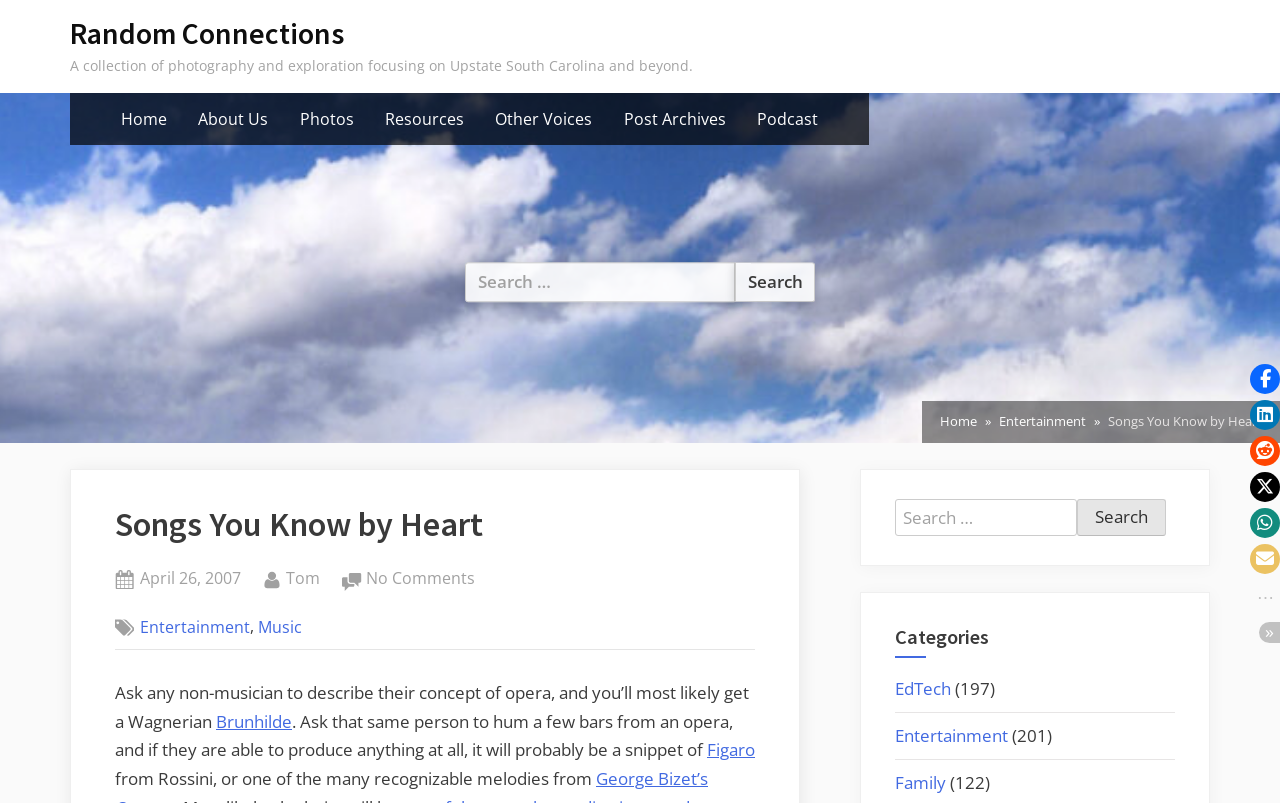Determine the bounding box coordinates (top-left x, top-left y, bottom-right x, bottom-right y) of the UI element described in the following text: Posted on April 26, 2007

[0.11, 0.704, 0.189, 0.74]